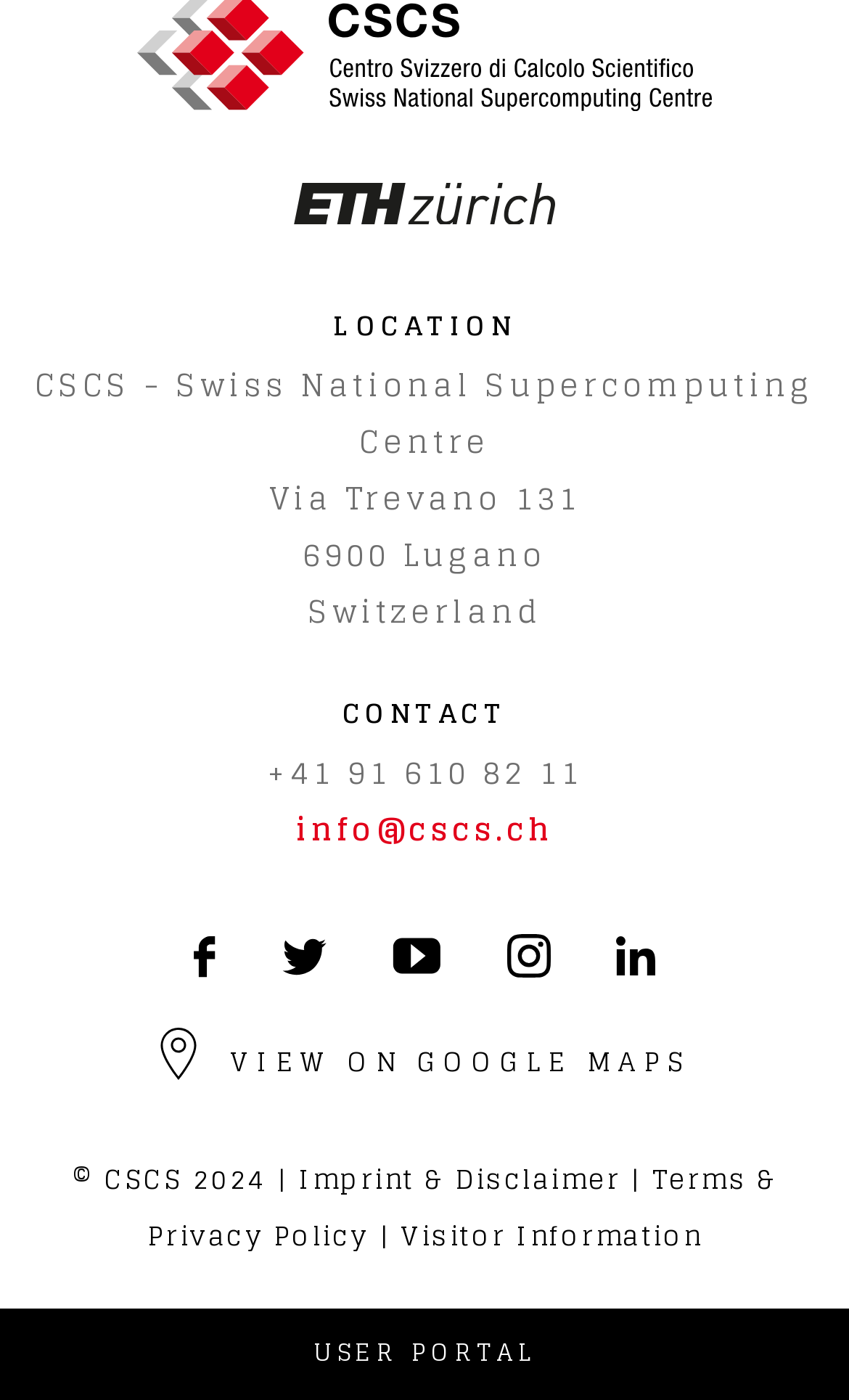What is the city where the organization is located?
Please craft a detailed and exhaustive response to the question.

The city where the organization is located can be found in the StaticText element with the text 'Lugano' located at [0.474, 0.376, 0.644, 0.415].